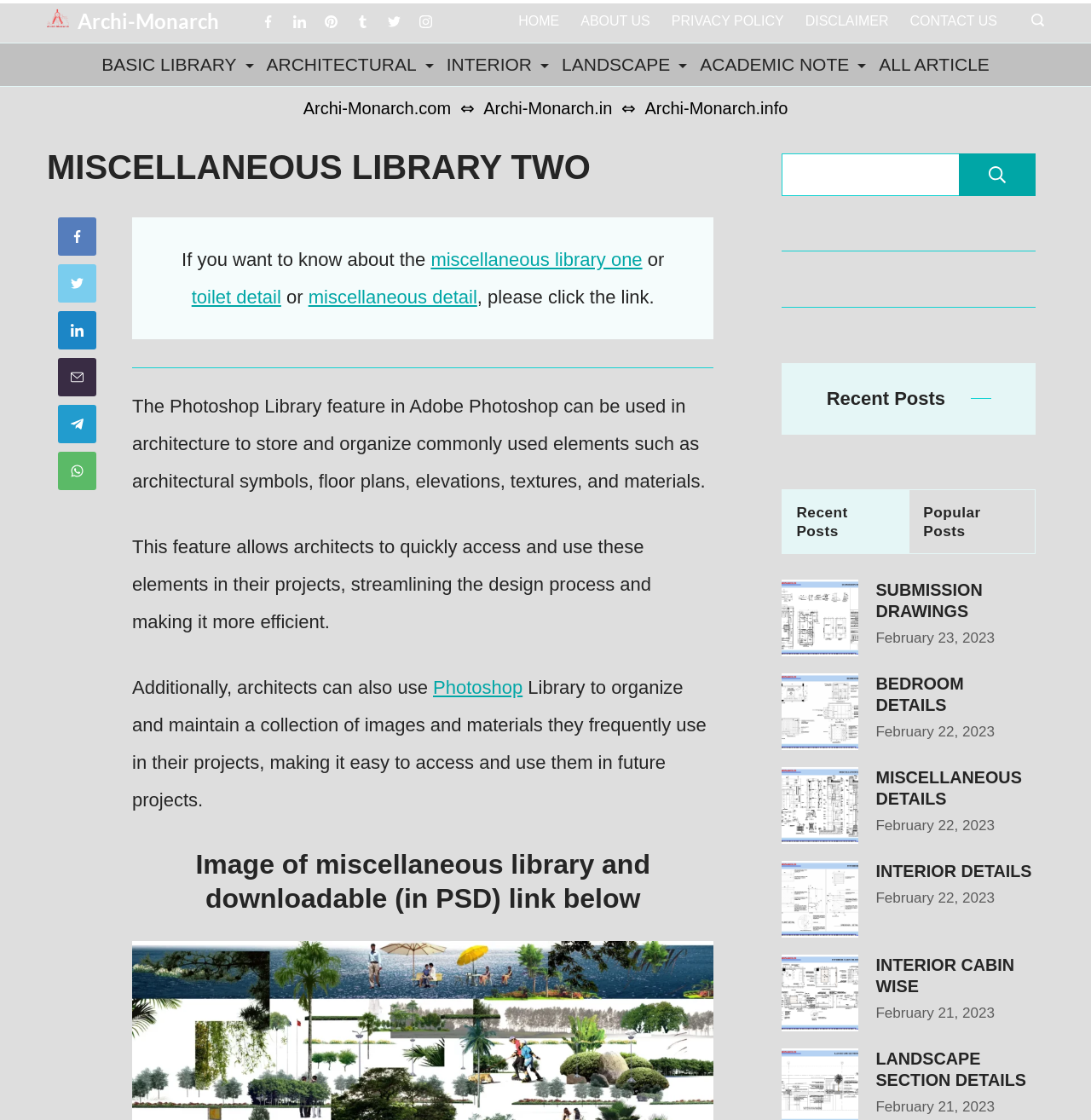Find the bounding box coordinates of the element I should click to carry out the following instruction: "Click the 'SUBMISSION DRAWINGS' link".

[0.803, 0.518, 0.949, 0.555]